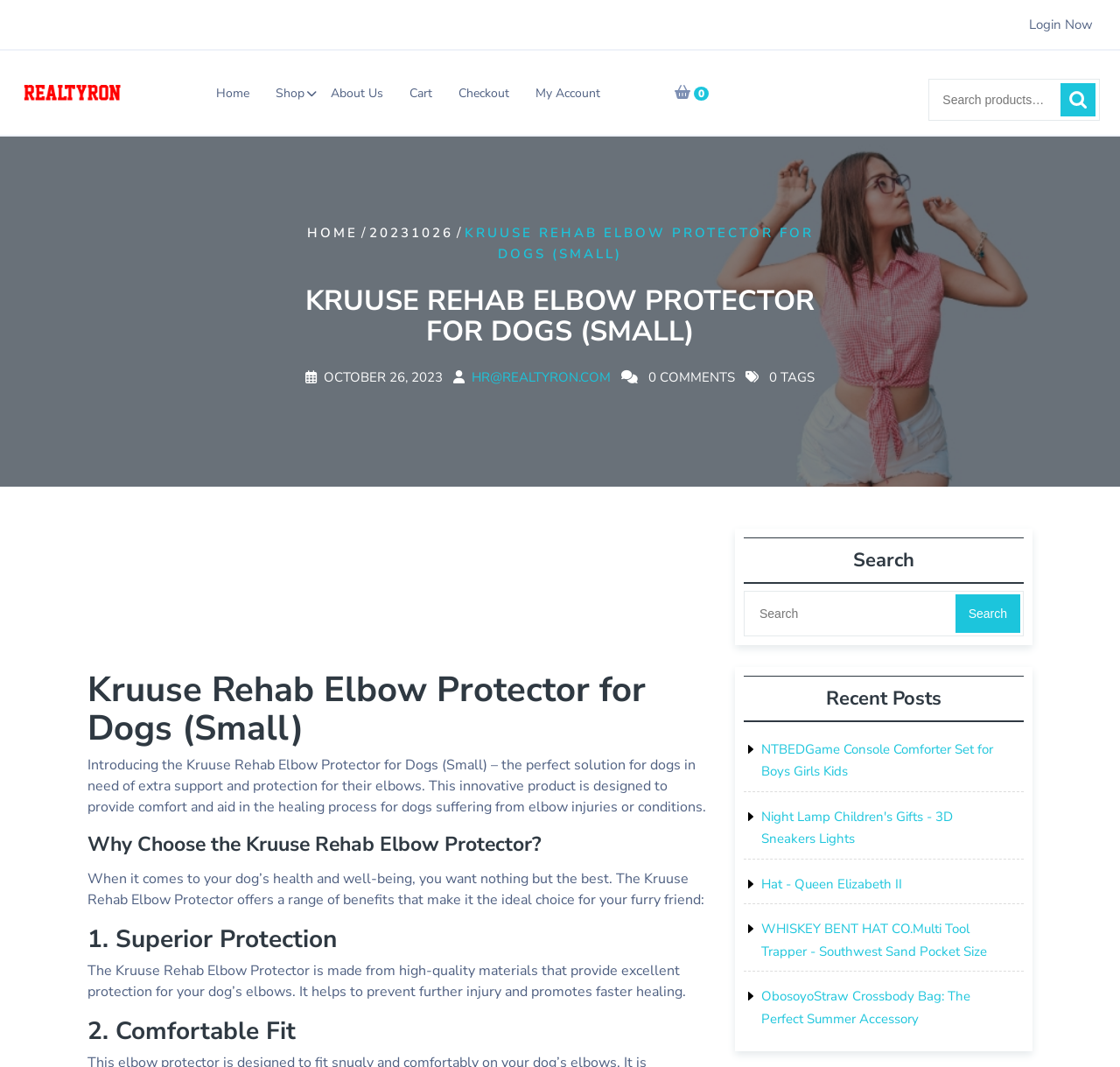Provide the bounding box coordinates of the HTML element this sentence describes: "parent_node: Search name="s" placeholder="Search"".

[0.664, 0.554, 0.914, 0.596]